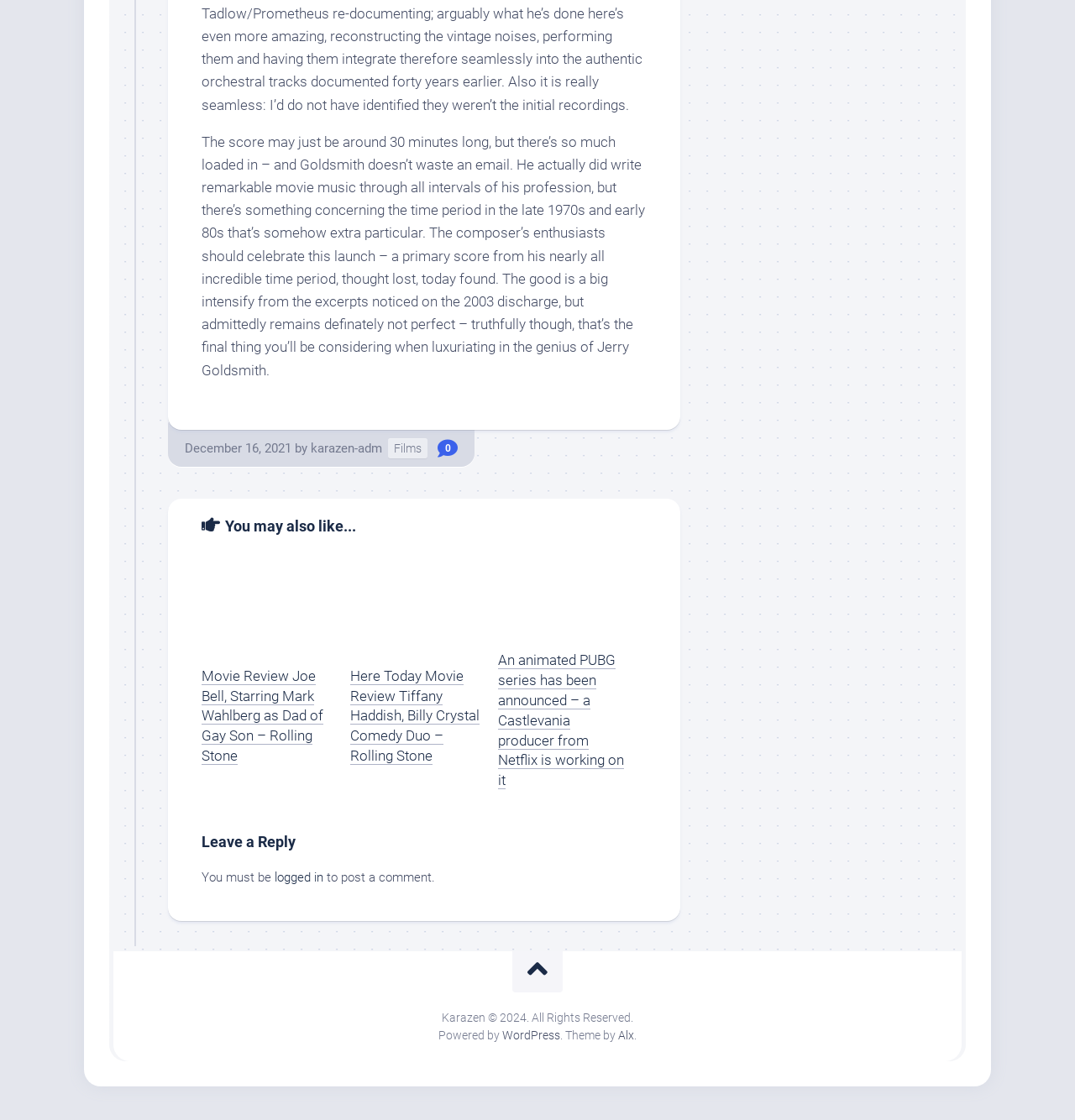Examine the image and give a thorough answer to the following question:
What is the title of the first recommended article?

The first recommended article is located below the main article and its title is 'Movie Review Joe Bell, Starring Mark Wahlberg as Dad of Gay Son – Rolling Stone' which is a heading element.